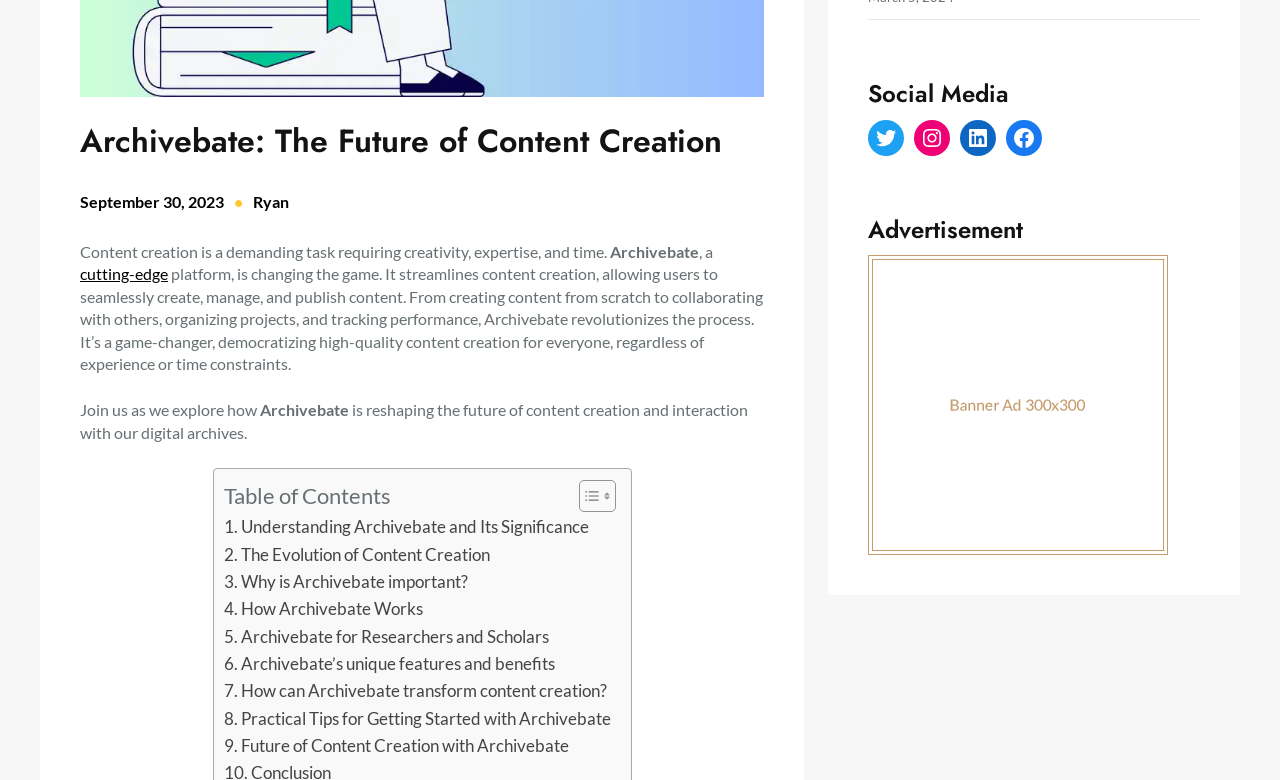Using the description: "The Evolution of Content Creation", determine the UI element's bounding box coordinates. Ensure the coordinates are in the format of four float numbers between 0 and 1, i.e., [left, top, right, bottom].

[0.175, 0.693, 0.383, 0.728]